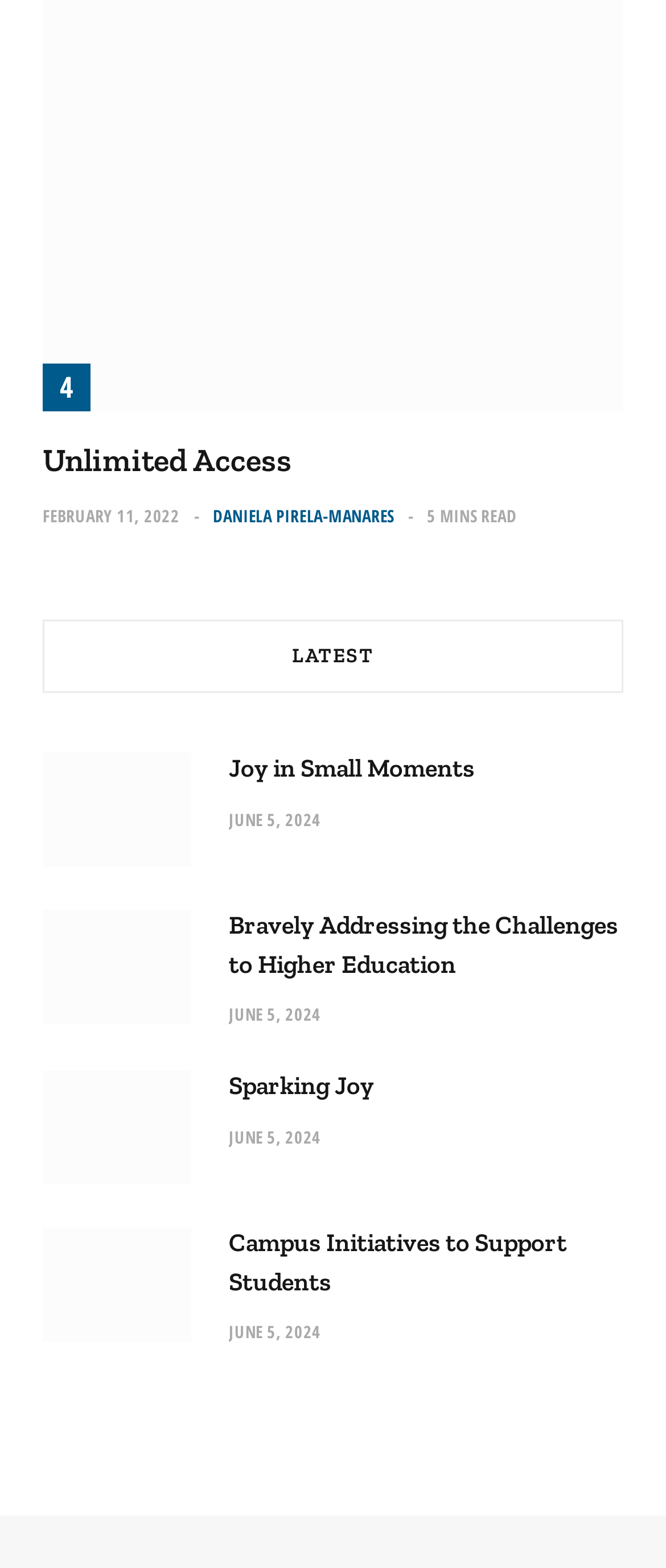Based on the element description "Joy in Small Moments", predict the bounding box coordinates of the UI element.

[0.344, 0.48, 0.713, 0.5]